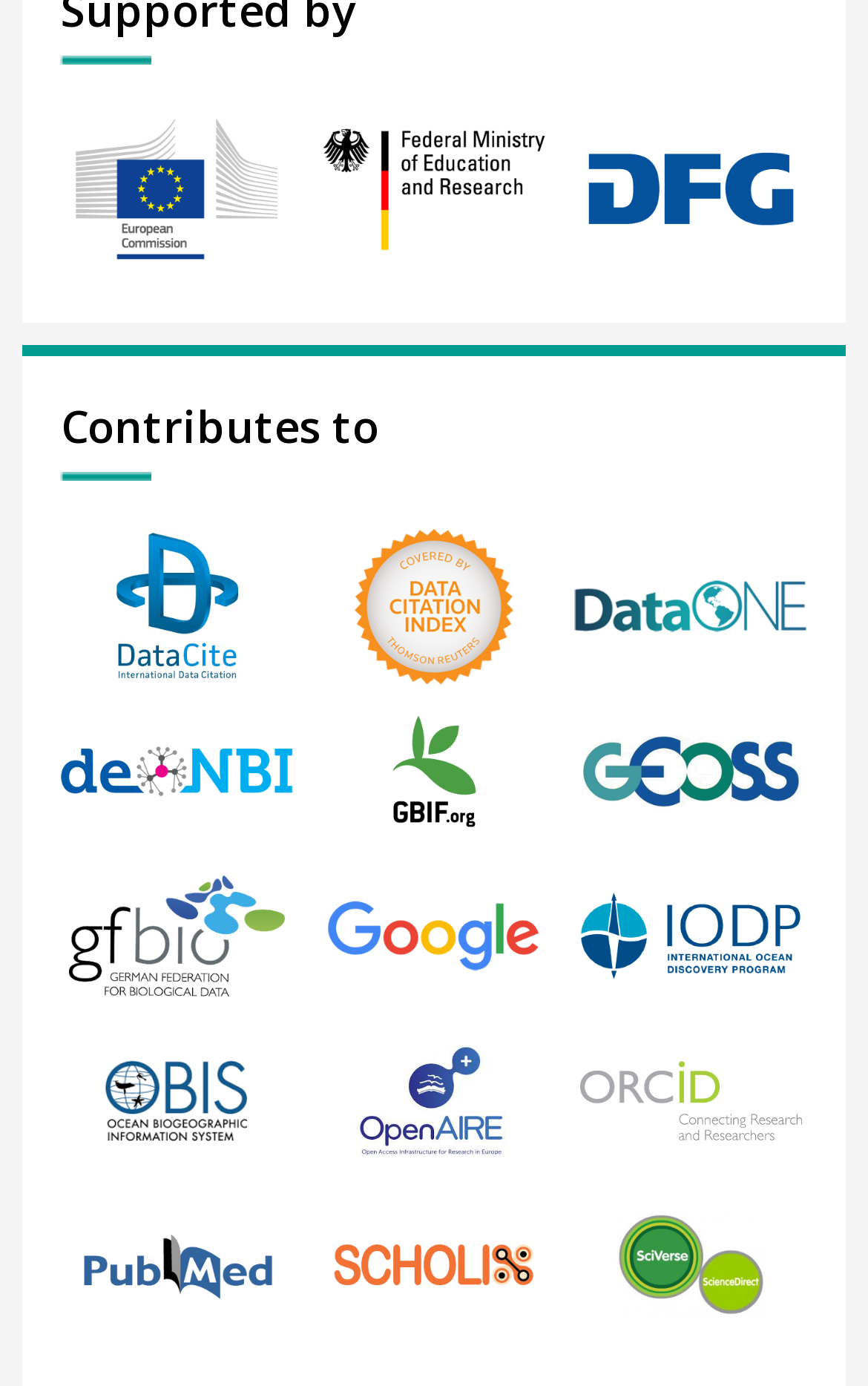Find the UI element described as: "title="Deutsche Forschungsgemeinschaft"" and predict its bounding box coordinates. Ensure the coordinates are four float numbers between 0 and 1, [left, top, right, bottom].

[0.66, 0.077, 0.93, 0.196]